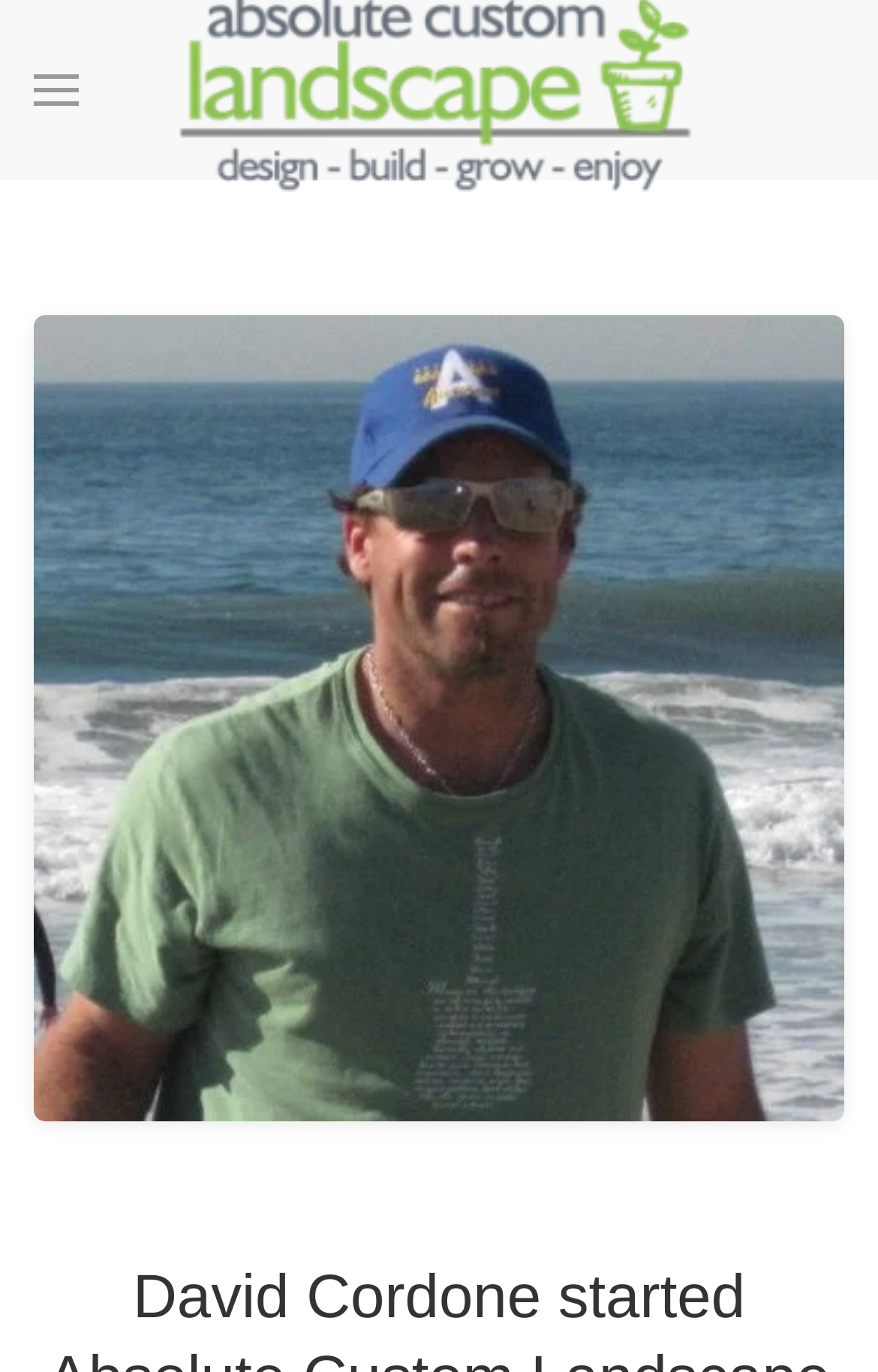Identify the bounding box coordinates for the UI element mentioned here: "Skip to main content". Provide the coordinates as four float values between 0 and 1, i.e., [left, top, right, bottom].

[0.115, 0.079, 0.487, 0.107]